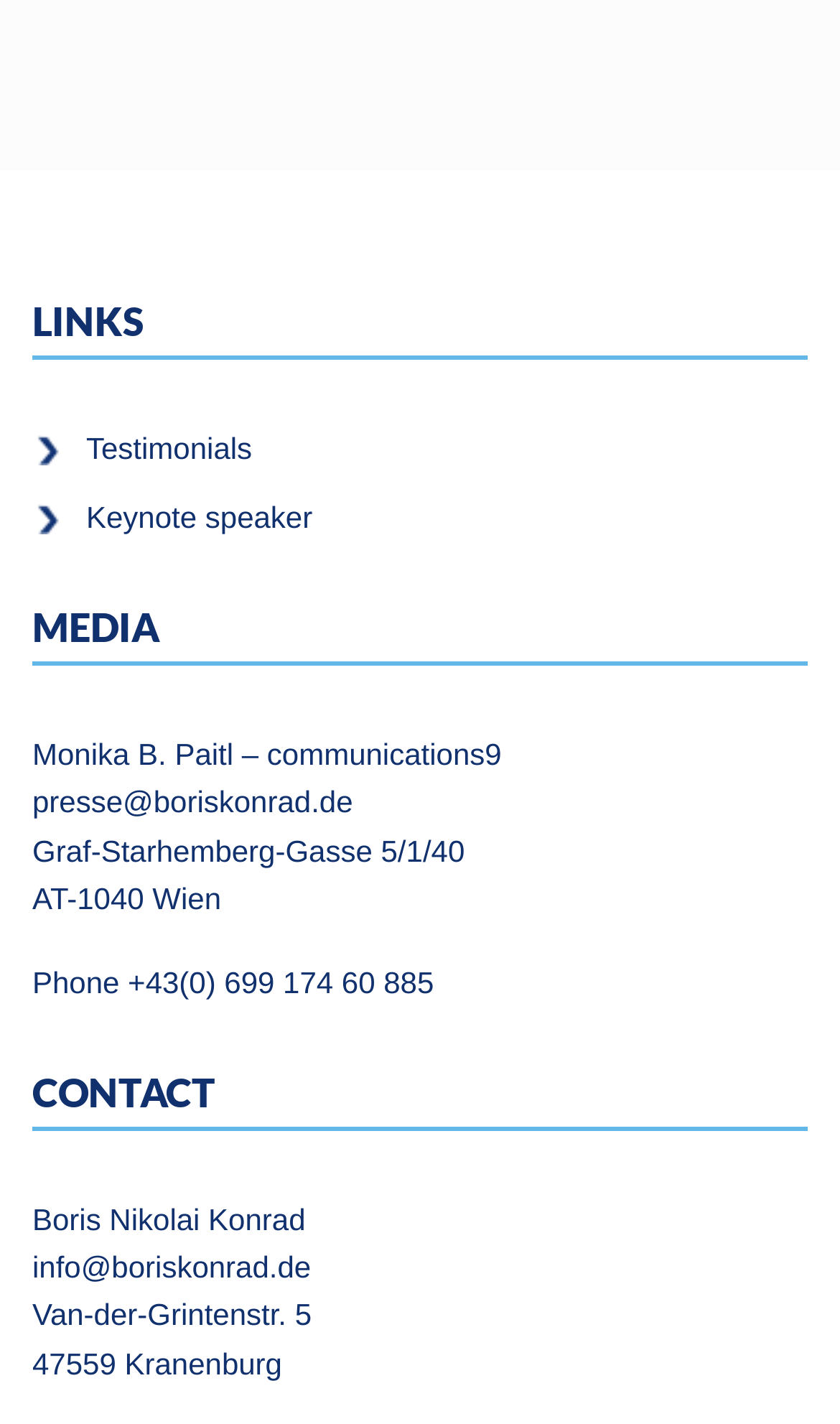Find the bounding box coordinates for the UI element that matches this description: "info@boriskonrad.de".

[0.038, 0.877, 0.37, 0.902]